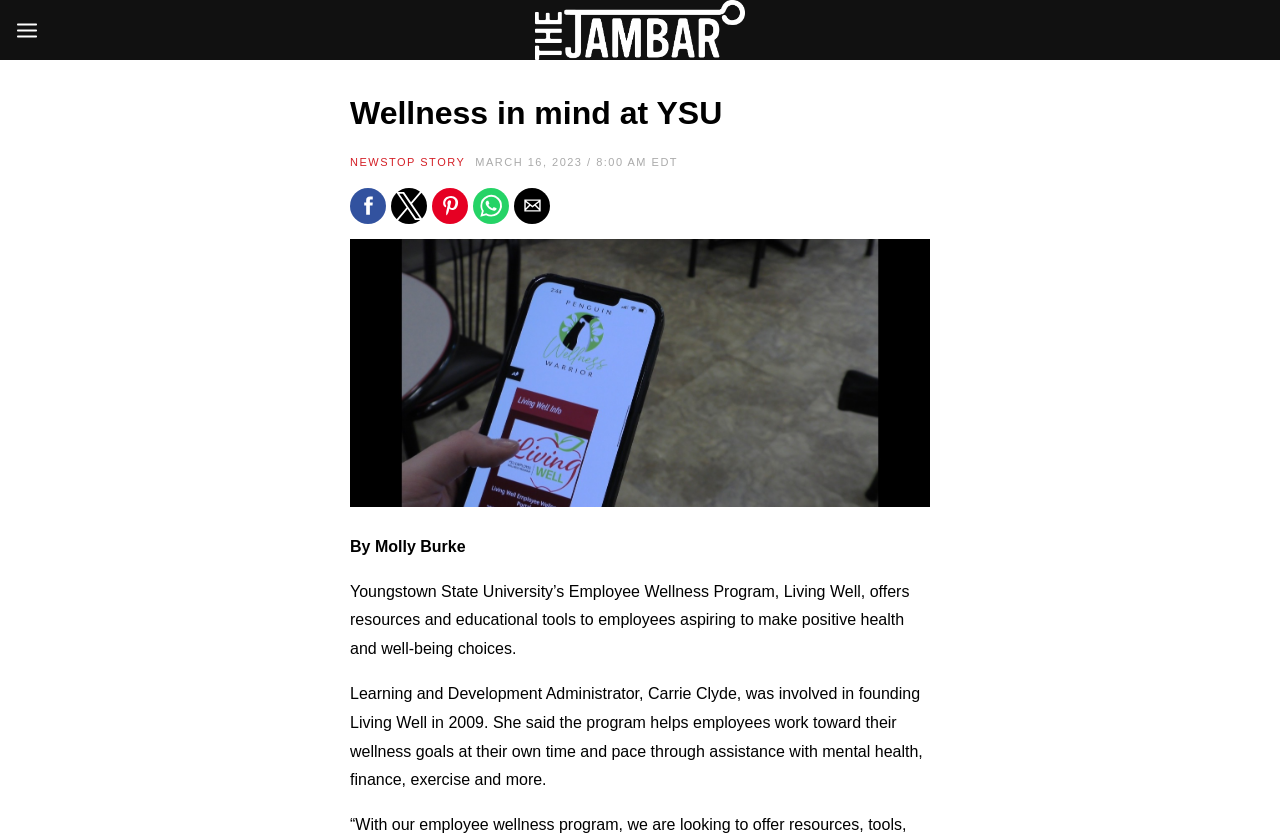Who is the author of the article? Refer to the image and provide a one-word or short phrase answer.

Molly Burke